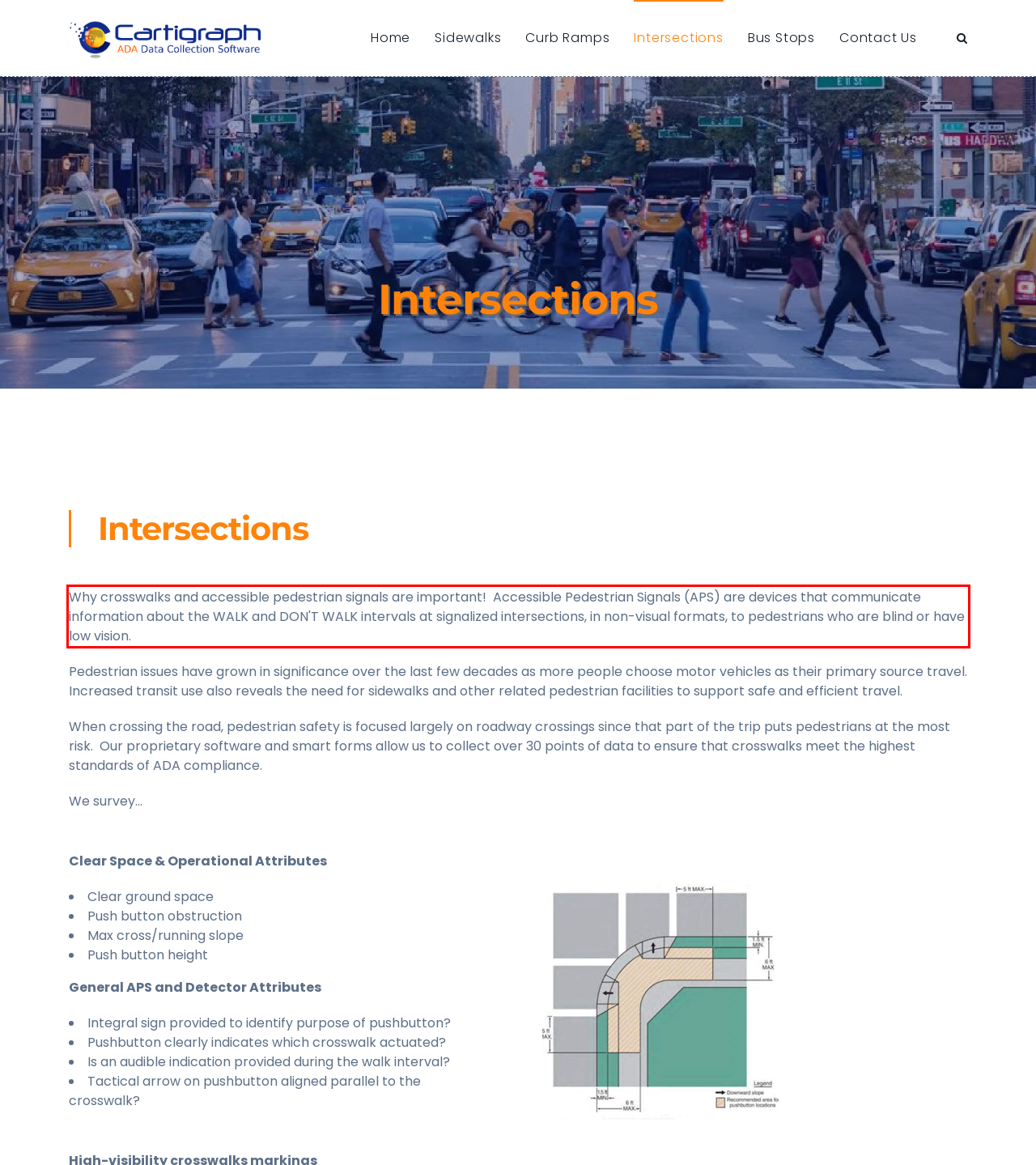You are provided with a screenshot of a webpage that includes a UI element enclosed in a red rectangle. Extract the text content inside this red rectangle.

Why crosswalks and accessible pedestrian signals are important! Accessible Pedestrian Signals (APS) are devices that communicate information about the WALK and DON'T WALK intervals at signalized intersections, in non-visual formats, to pedestrians who are blind or have low vision.